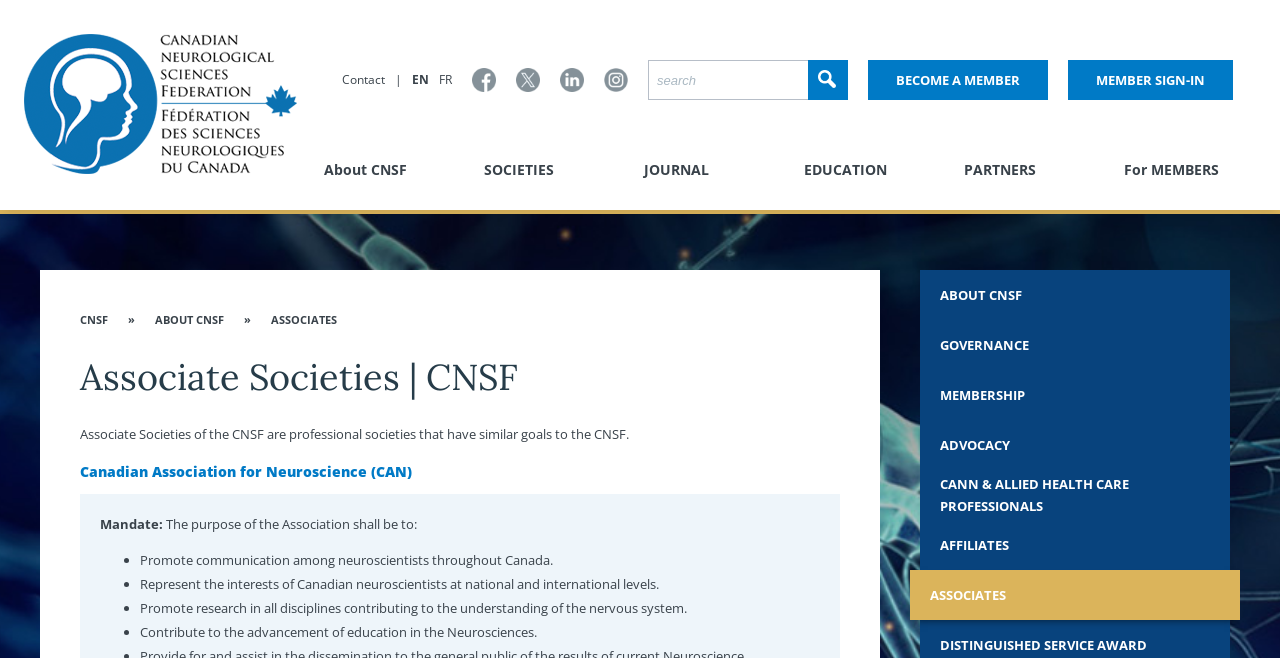Identify the bounding box coordinates for the UI element described as follows: FR. Use the format (top-left x, top-left y, bottom-right x, bottom-right y) and ensure all values are floating point numbers between 0 and 1.

[0.343, 0.091, 0.353, 0.152]